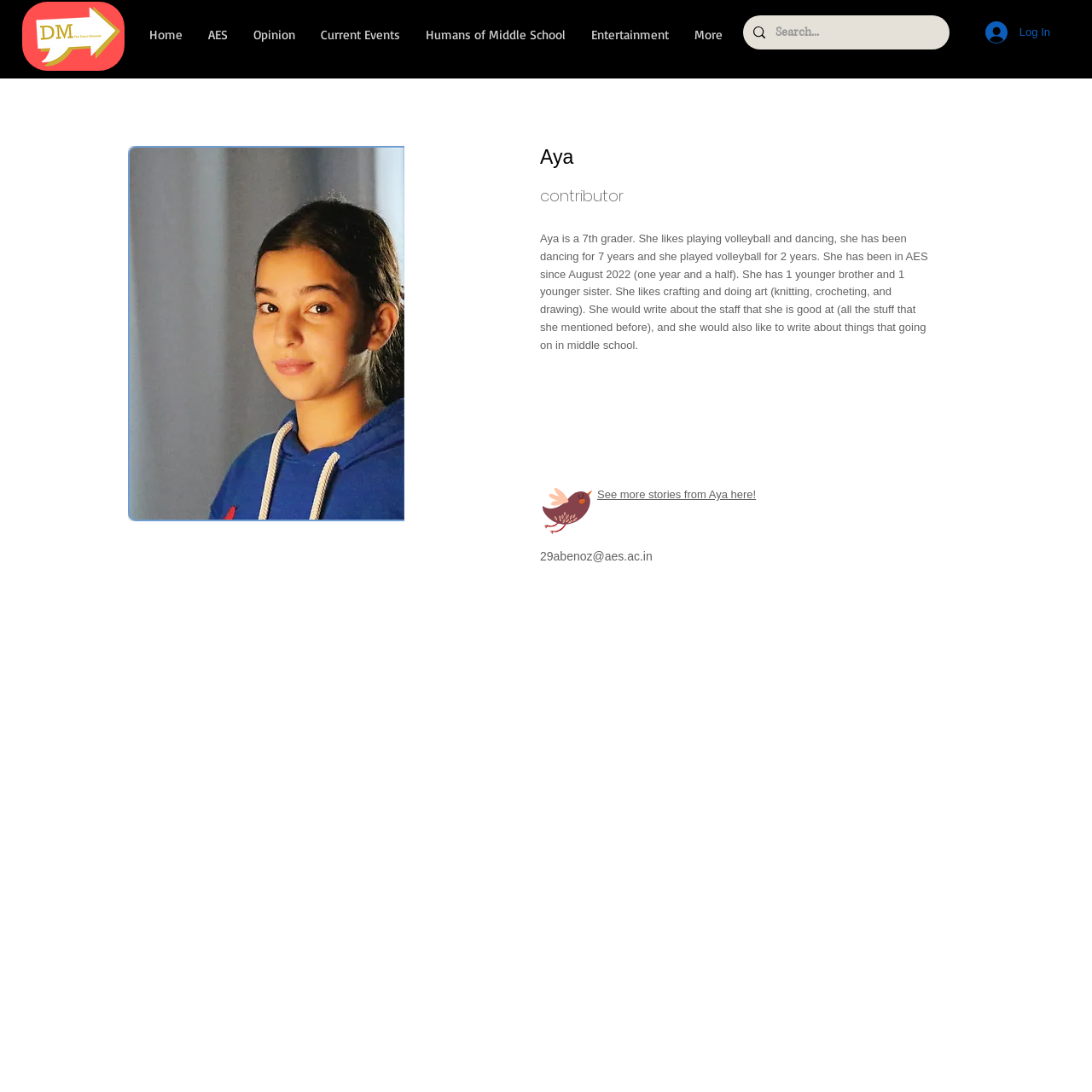Find the bounding box coordinates of the clickable area required to complete the following action: "Search for something".

None